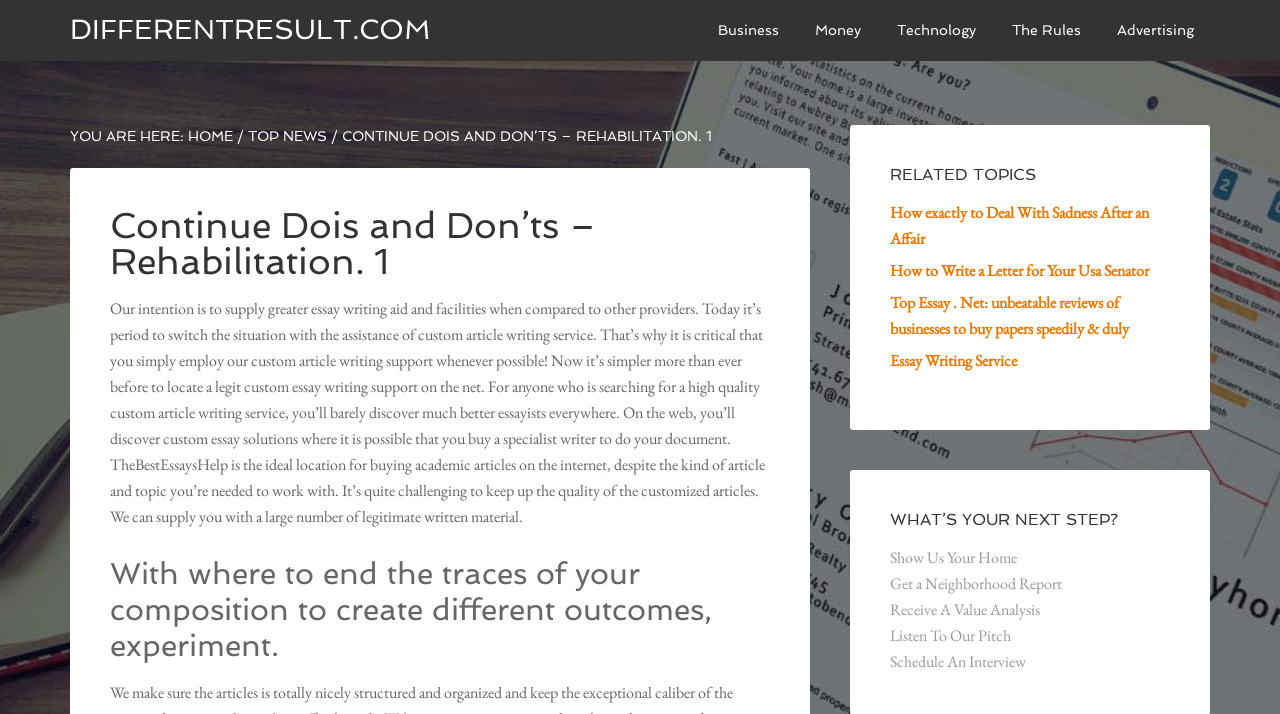Identify the bounding box for the given UI element using the description provided. Coordinates should be in the format (top-left x, top-left y, bottom-right x, bottom-right y) and must be between 0 and 1. Here is the description: DifferentResult.com

[0.055, 0.018, 0.337, 0.064]